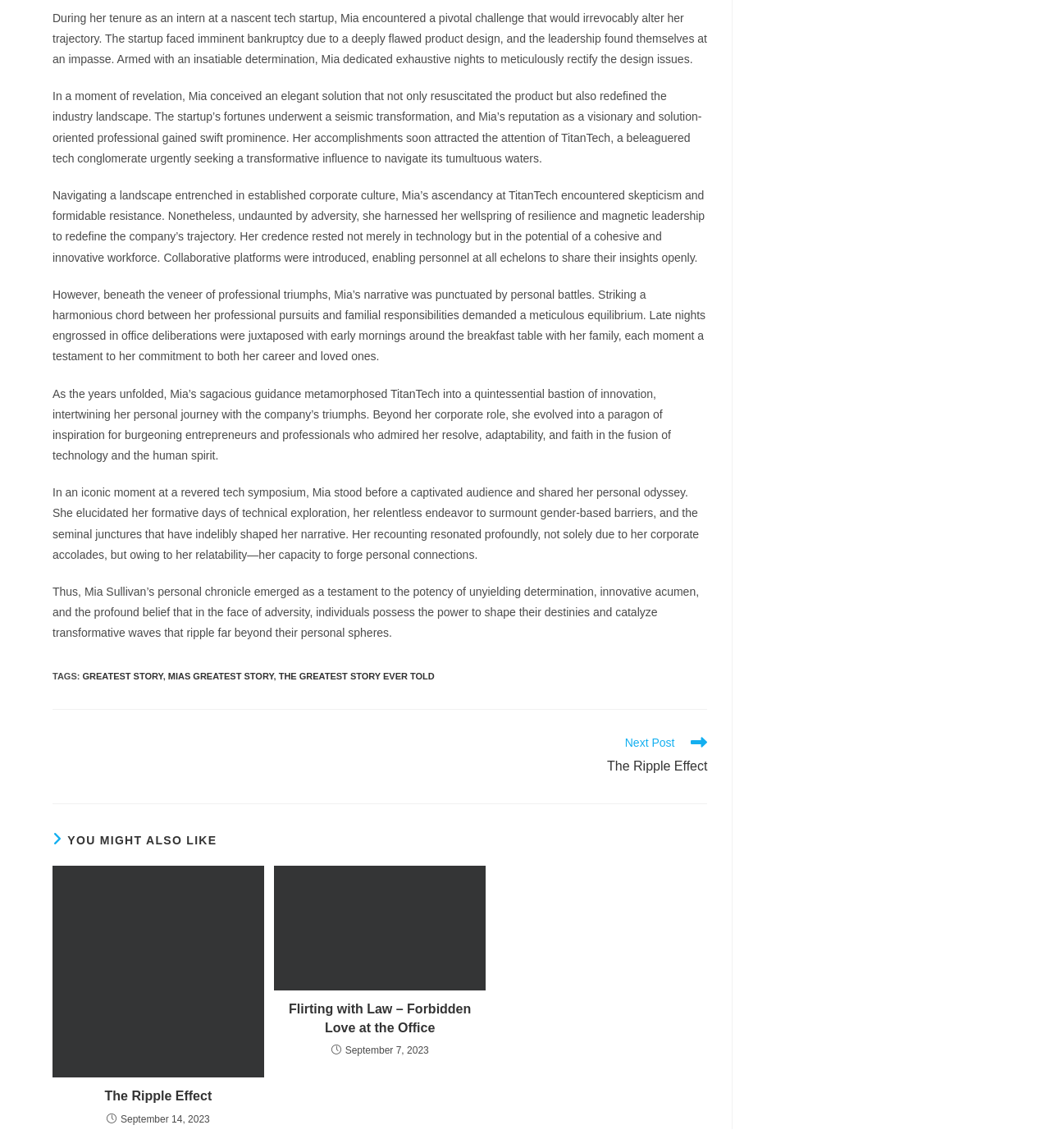What is the purpose of the 'Read more articles' button?
Please answer the question with as much detail and depth as you can.

The 'Read more articles' button is likely intended to allow users to read more articles related to the current article or topic. It provides a way for users to access additional content that may be of interest to them.